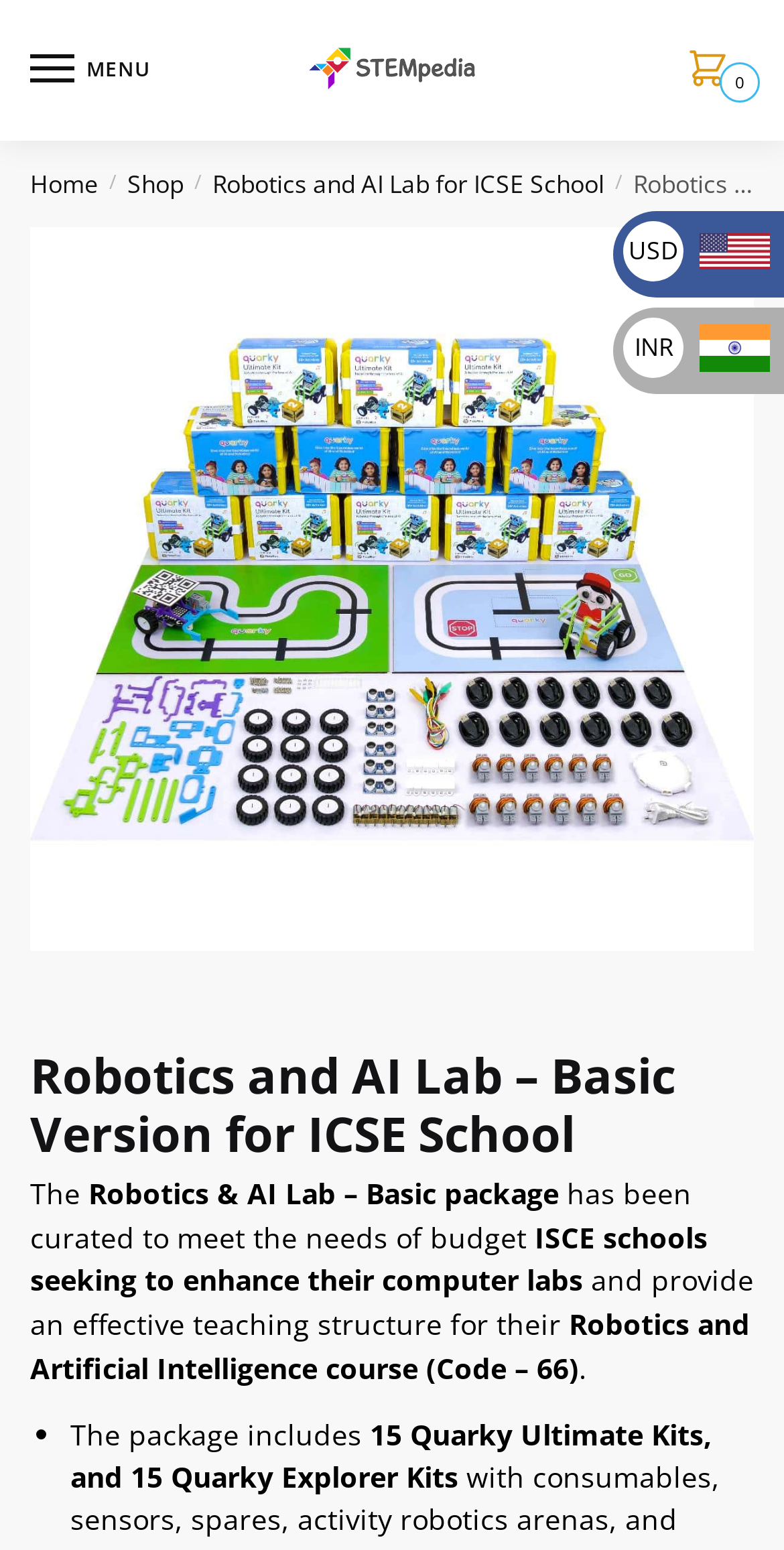Bounding box coordinates must be specified in the format (top-left x, top-left y, bottom-right x, bottom-right y). All values should be floating point numbers between 0 and 1. What are the bounding box coordinates of the UI element described as: MENU

[0.038, 0.026, 0.192, 0.065]